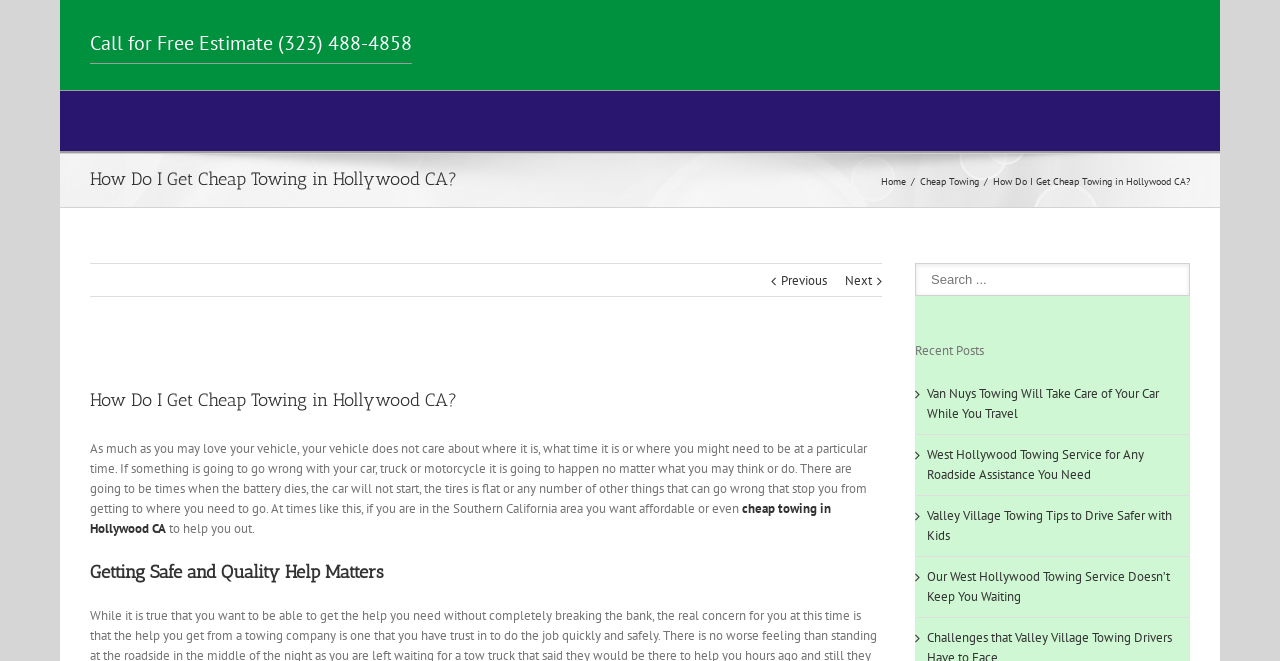Provide the bounding box coordinates for the UI element that is described as: "Previous".

[0.61, 0.399, 0.646, 0.451]